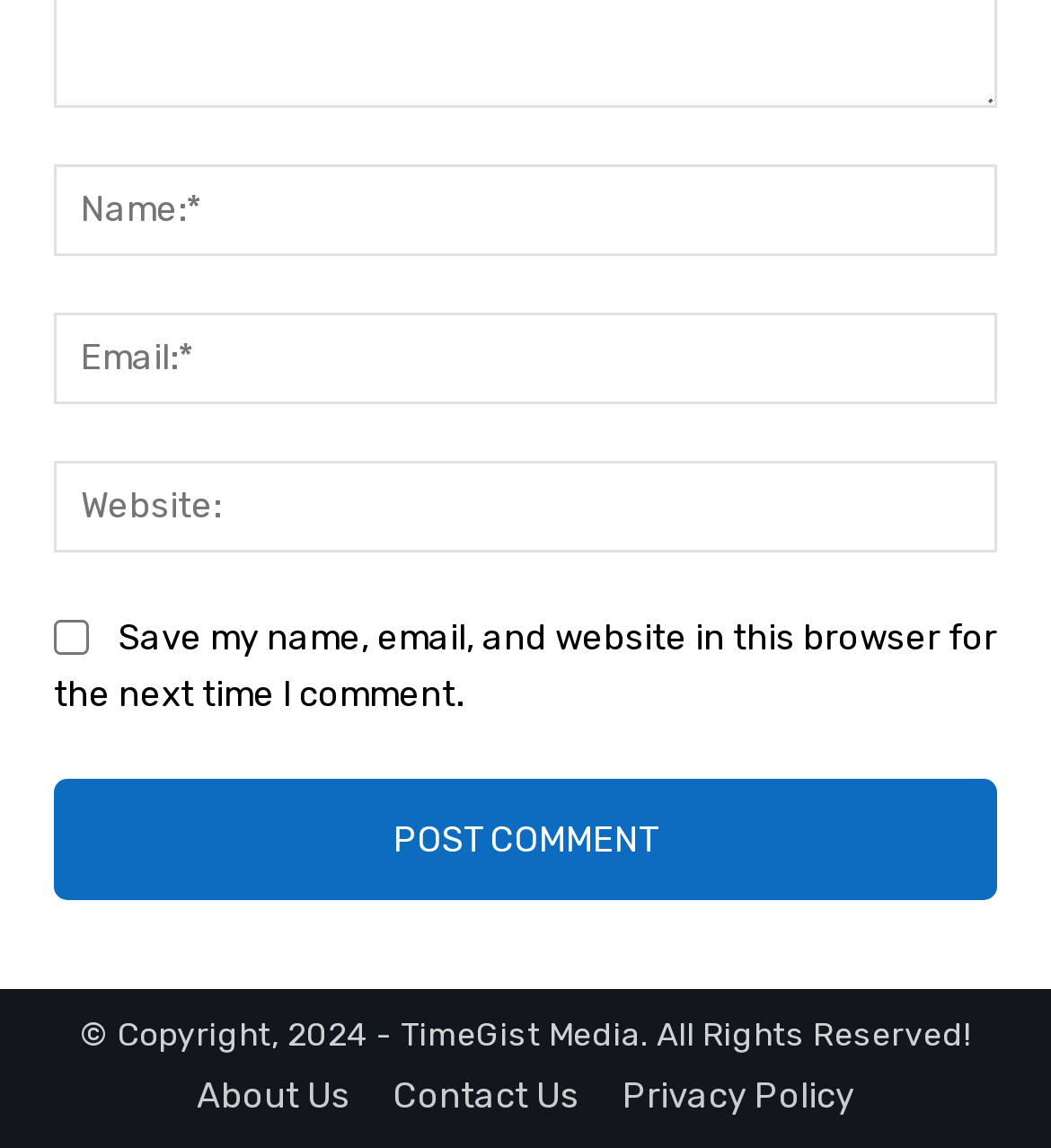What is the function of the checkbox?
Please respond to the question with a detailed and informative answer.

The checkbox is labeled 'Save my name, email, and website in this browser for the next time I comment.' This implies that checking this box will allow the website to store the user's name, email, and website in the browser, making it easier for them to comment in the future.